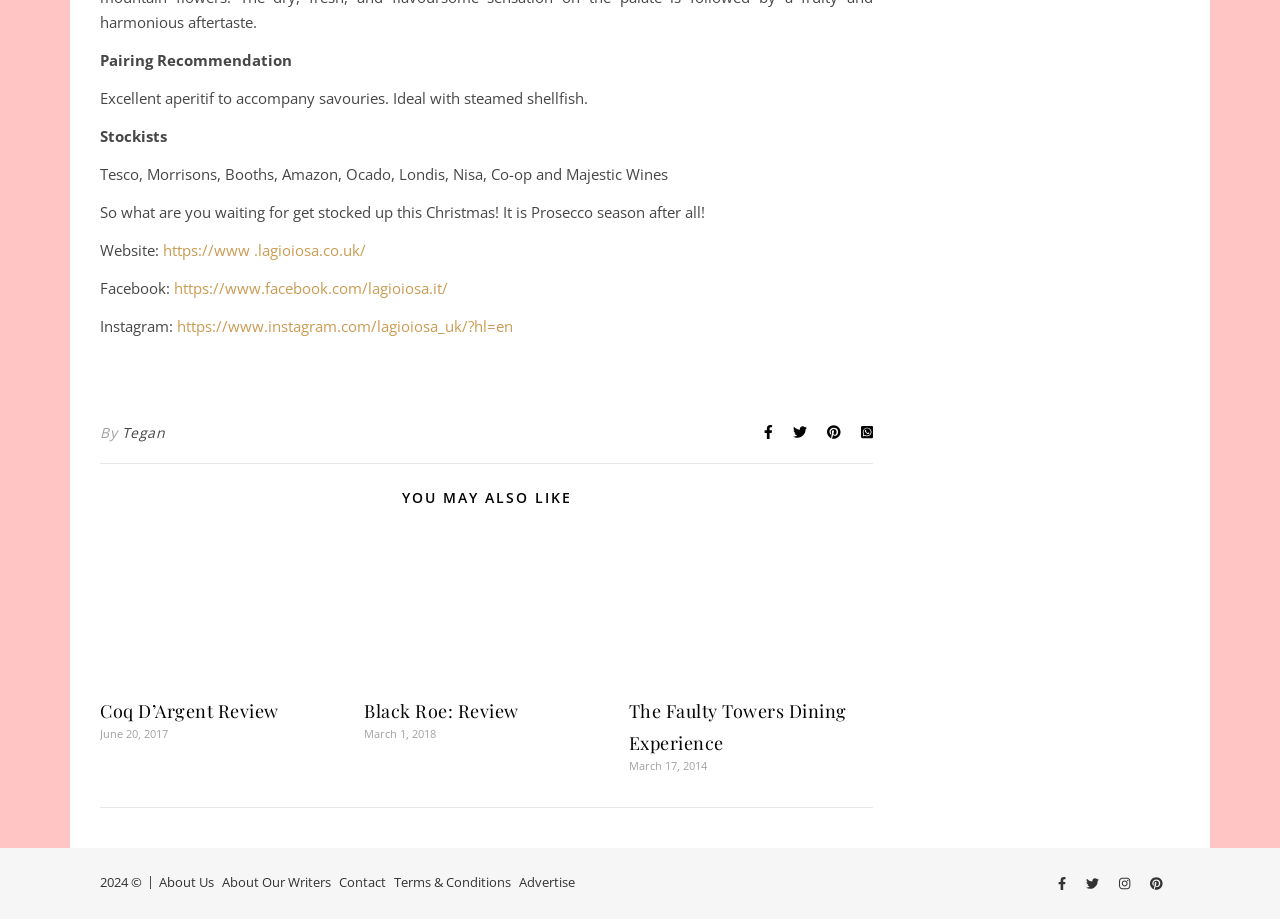Find the bounding box coordinates for the area you need to click to carry out the instruction: "Follow Lagioiosa on Instagram". The coordinates should be four float numbers between 0 and 1, indicated as [left, top, right, bottom].

[0.138, 0.343, 0.401, 0.365]